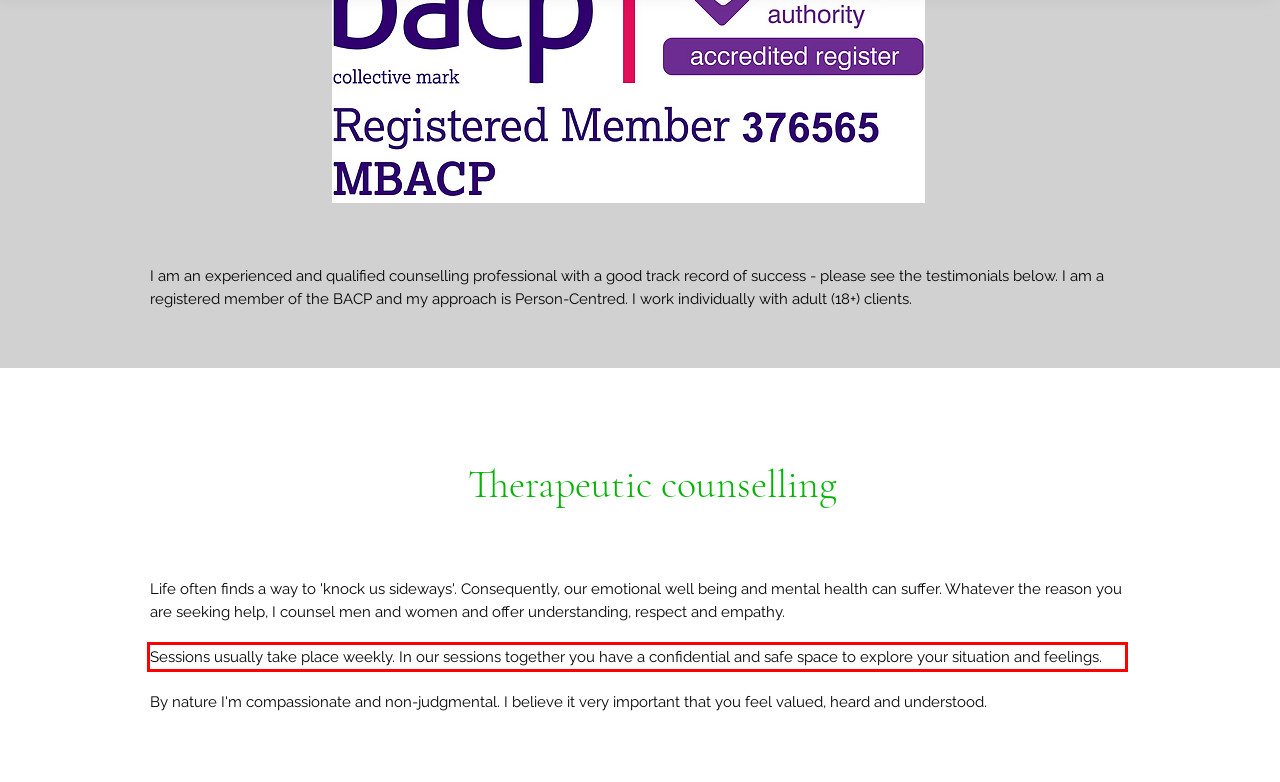From the screenshot of the webpage, locate the red bounding box and extract the text contained within that area.

Sessions usually take place weekly. In our sessions together you have a confidential and safe space to explore your situation and feelings.